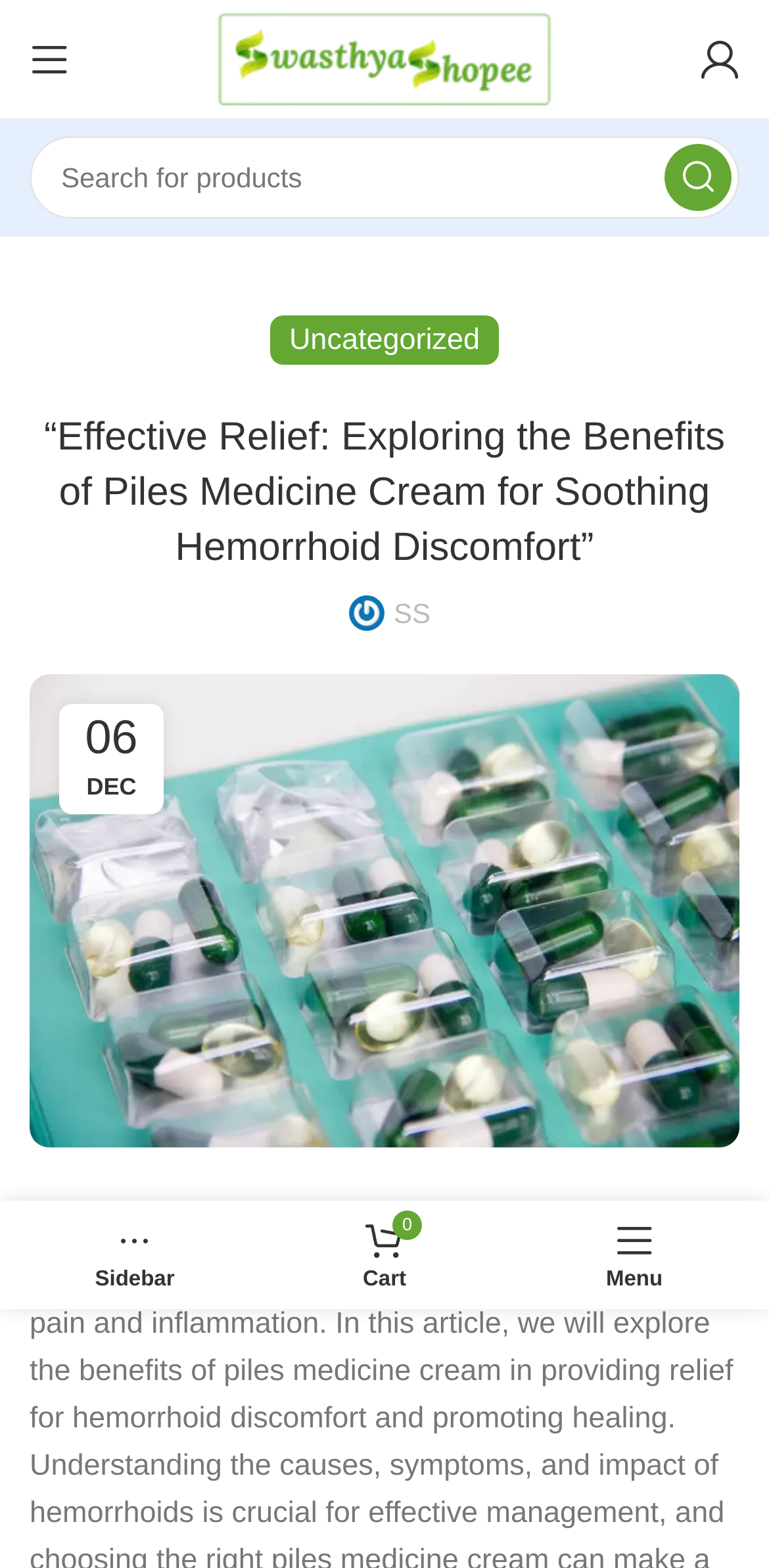Respond concisely with one word or phrase to the following query:
What is the author's initials?

SS